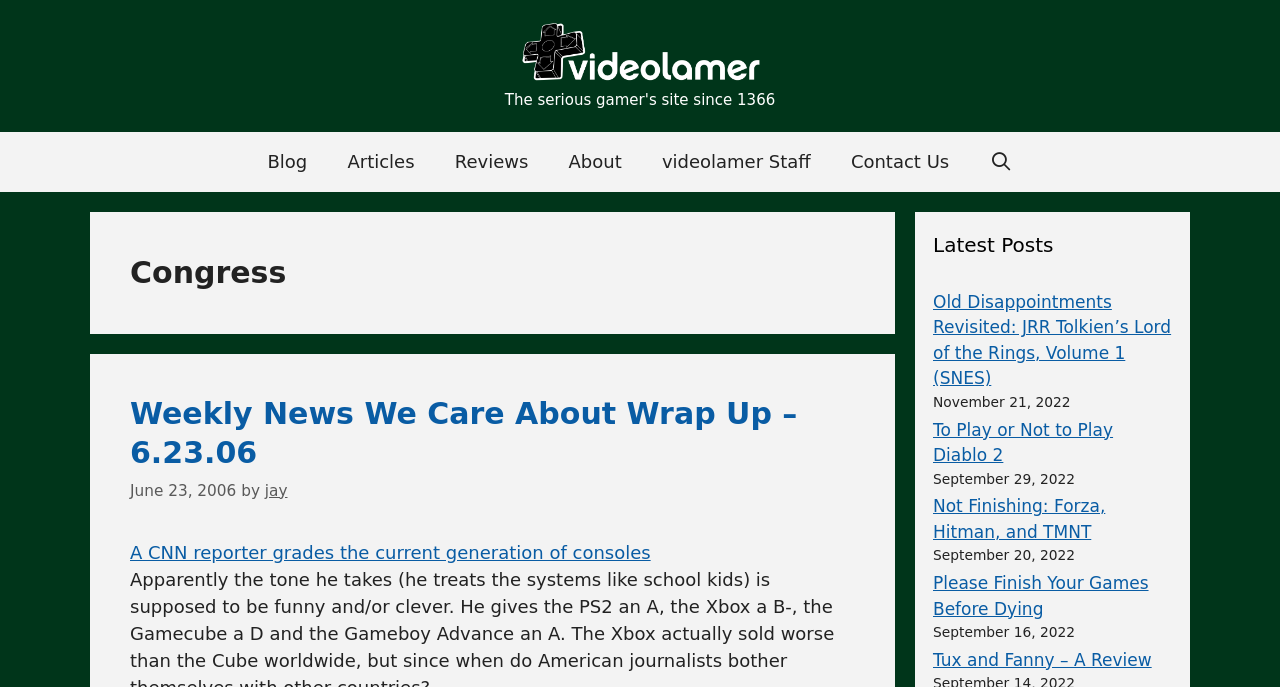Find the bounding box coordinates of the element you need to click on to perform this action: 'read article about Weekly News We Care About Wrap Up – 6.23.06'. The coordinates should be represented by four float values between 0 and 1, in the format [left, top, right, bottom].

[0.102, 0.576, 0.623, 0.684]